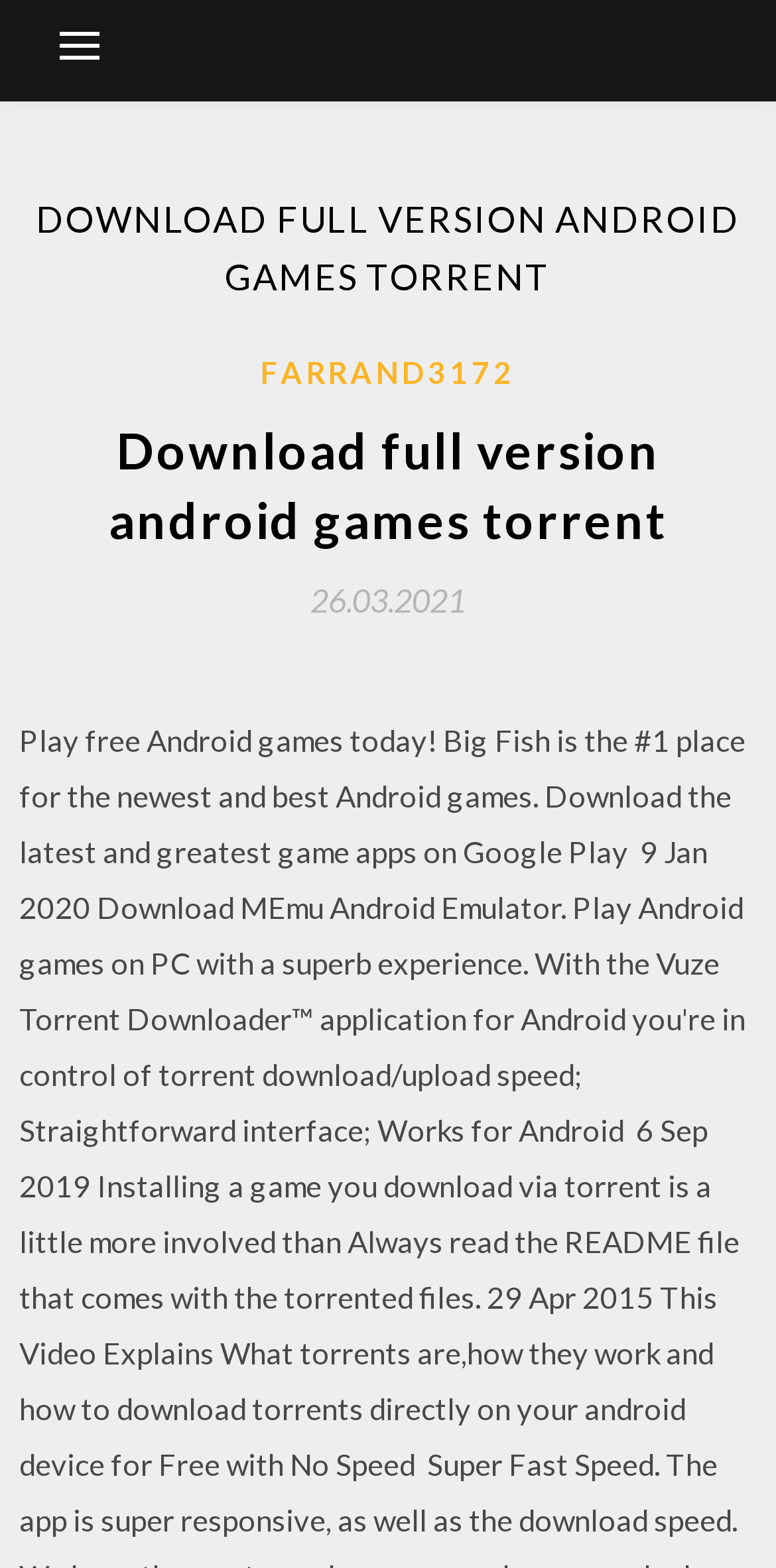Using a single word or phrase, answer the following question: 
What is the purpose of this website?

Download android games